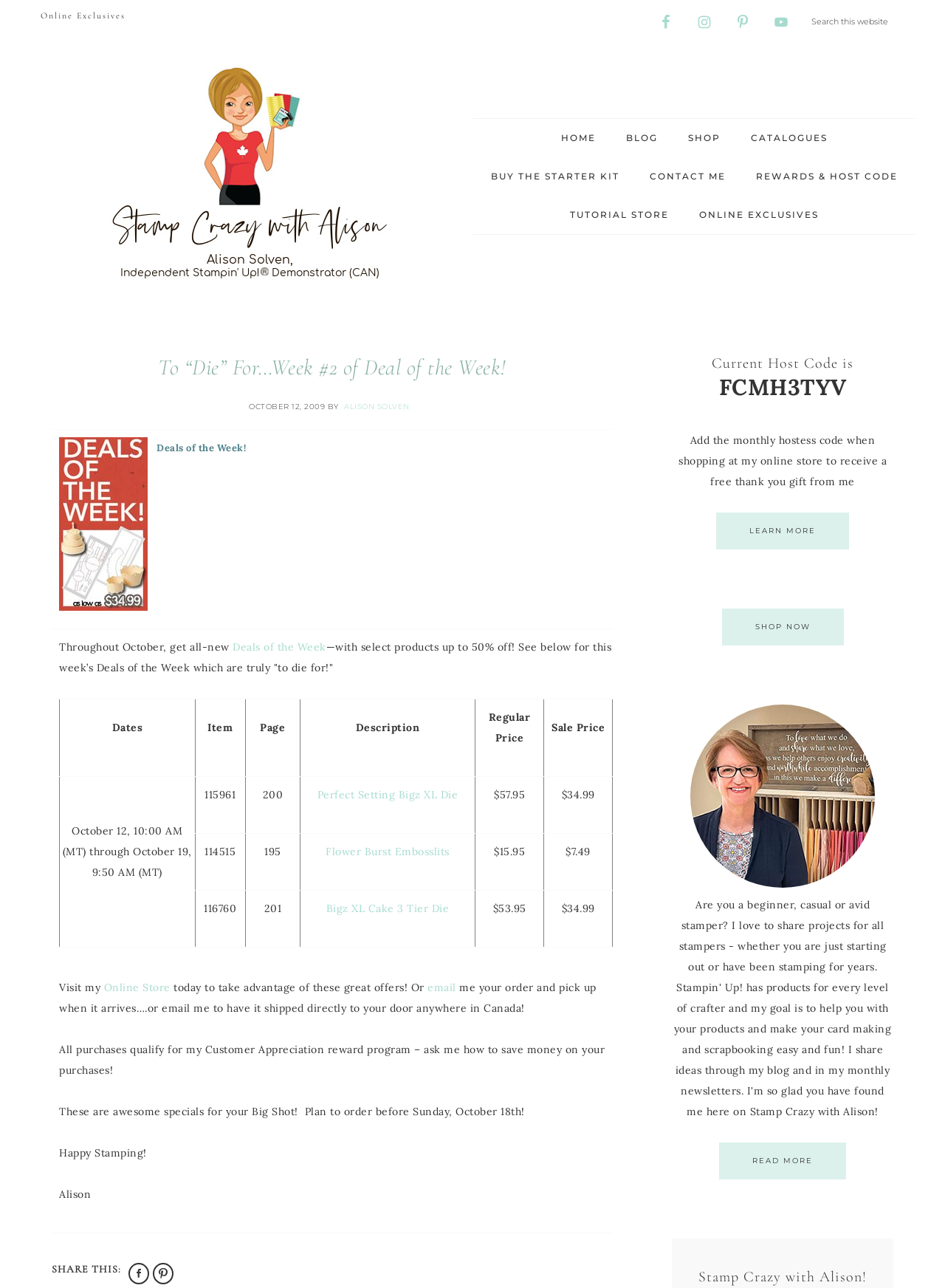Determine the bounding box coordinates for the clickable element to execute this instruction: "View Deals of the Week". Provide the coordinates as four float numbers between 0 and 1, i.e., [left, top, right, bottom].

[0.246, 0.497, 0.345, 0.507]